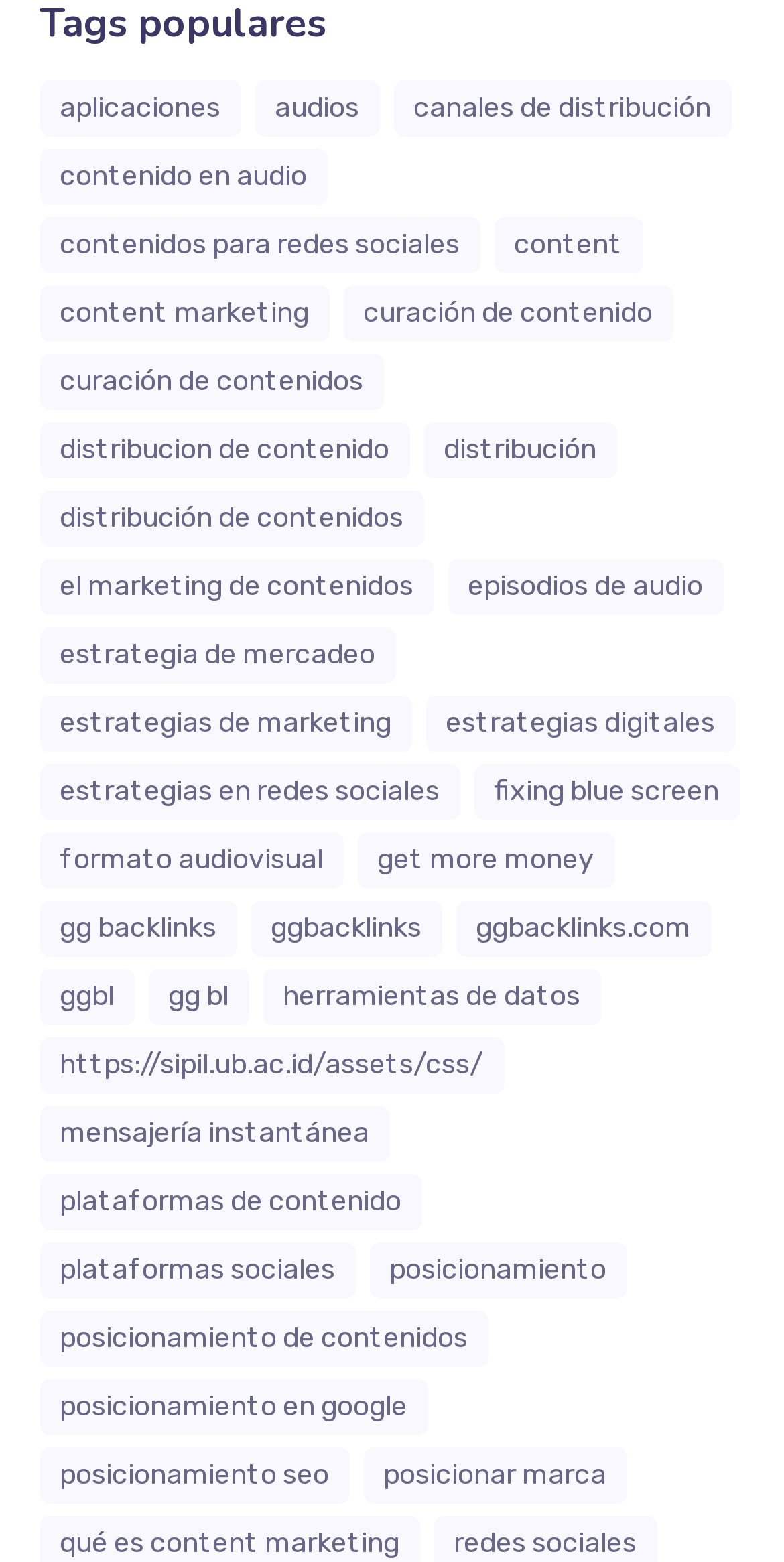Pinpoint the bounding box coordinates of the element to be clicked to execute the instruction: "view content".

[0.629, 0.139, 0.819, 0.175]